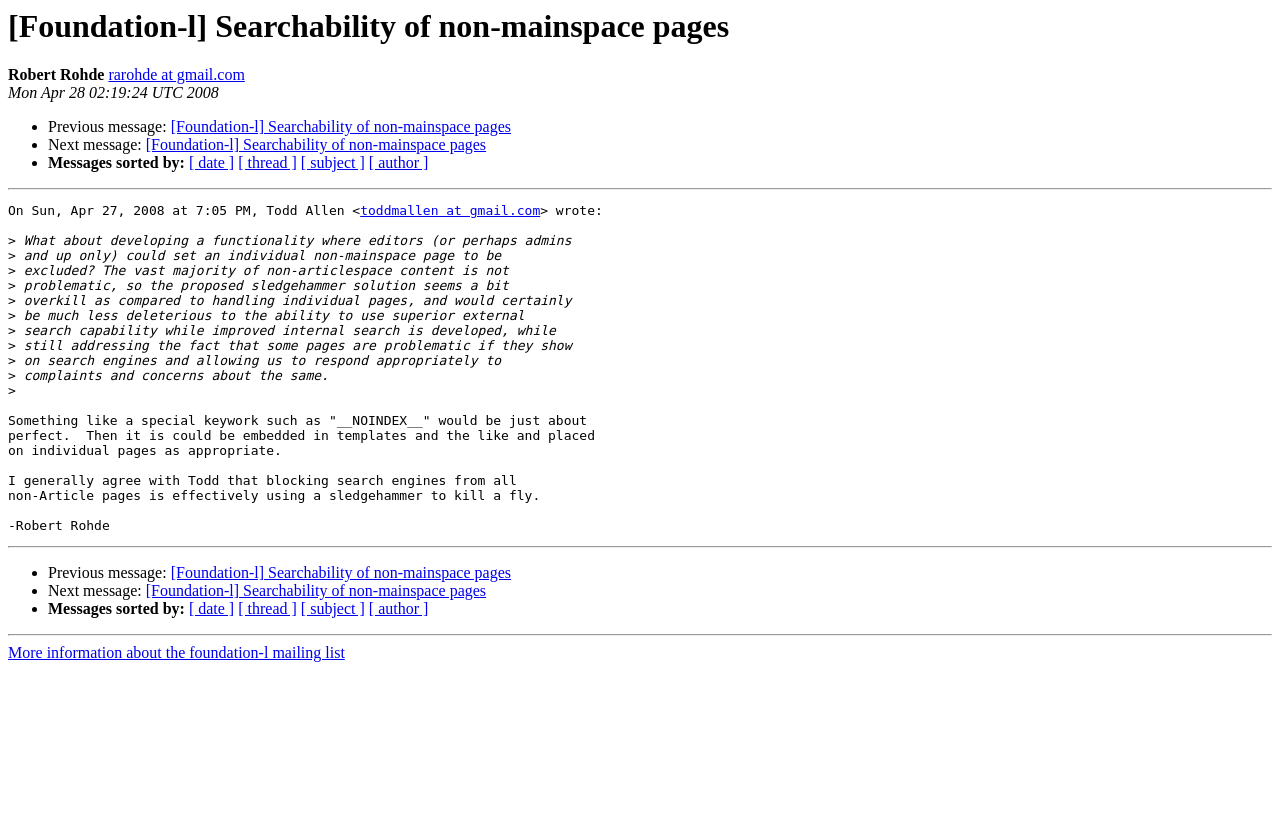Extract the bounding box coordinates for the HTML element that matches this description: "[ date ]". The coordinates should be four float numbers between 0 and 1, i.e., [left, top, right, bottom].

[0.148, 0.189, 0.183, 0.209]